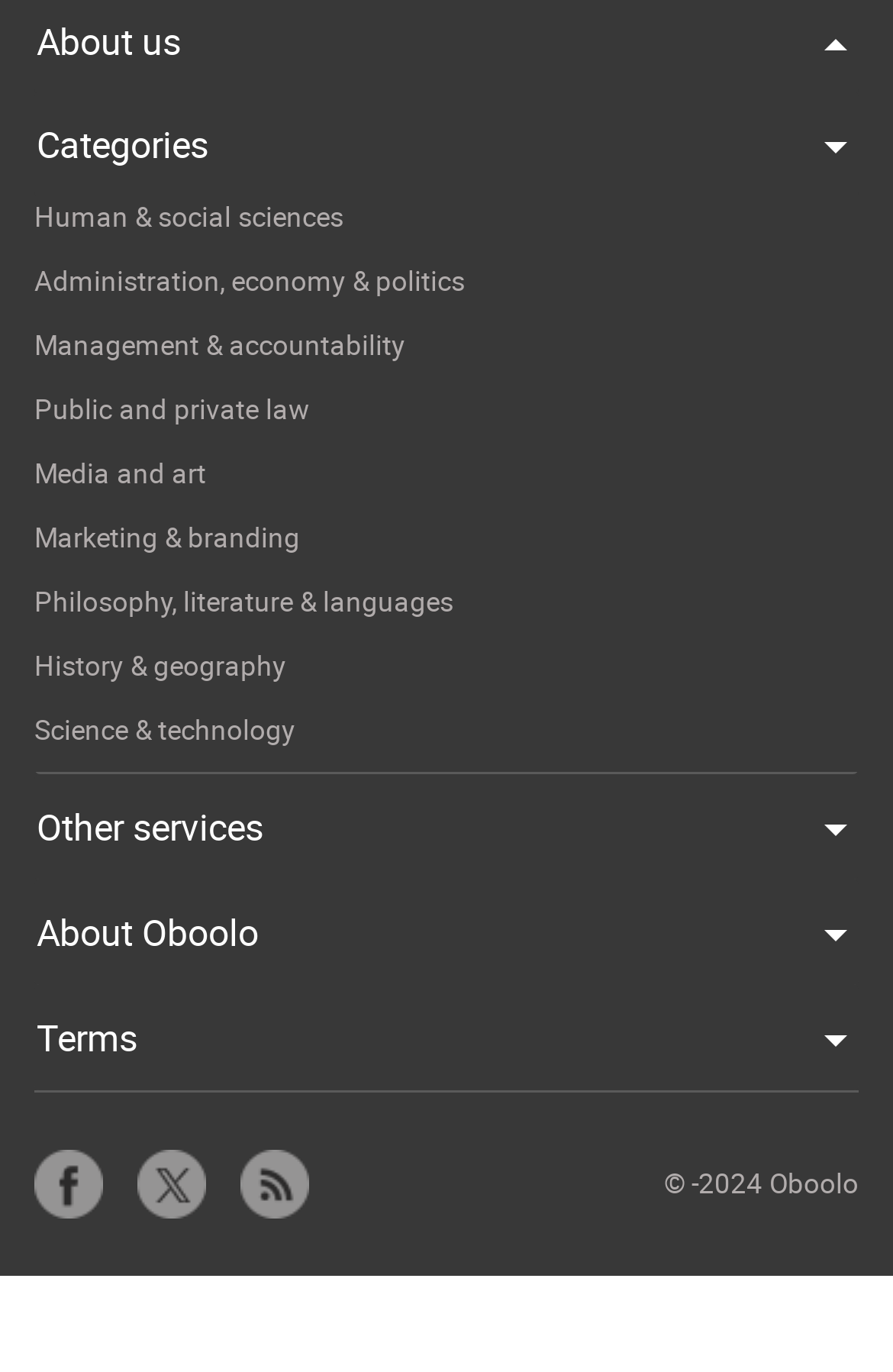Utilize the details in the image to thoroughly answer the following question: What is the copyright year?

I looked at the bottom of the page and found the copyright information '© -2024 Oboolo', which indicates that the copyright year is 2024.